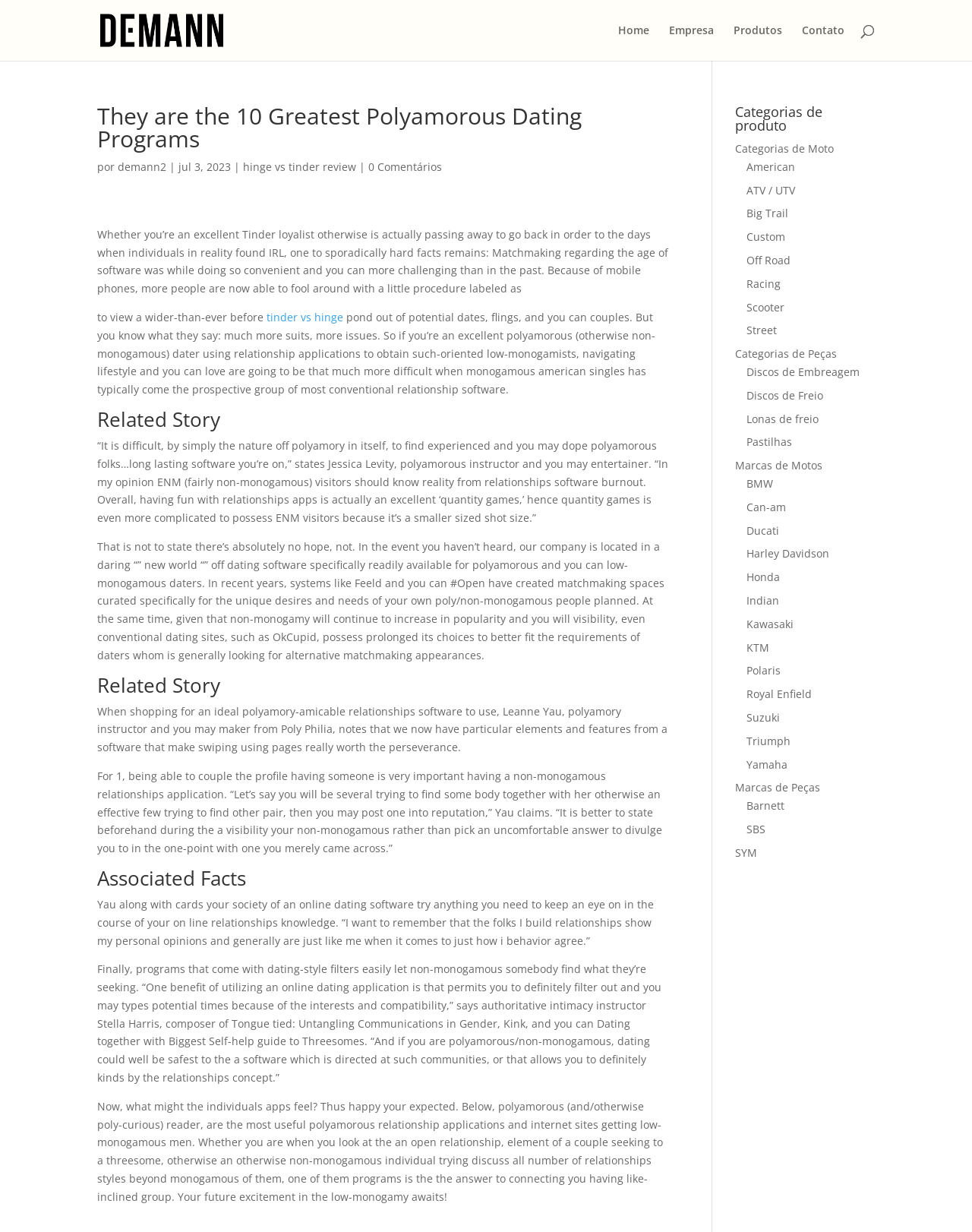Locate the bounding box coordinates of the element to click to perform the following action: 'Search for a discount code'. The coordinates should be given as four float values between 0 and 1, in the form of [left, top, right, bottom].

None